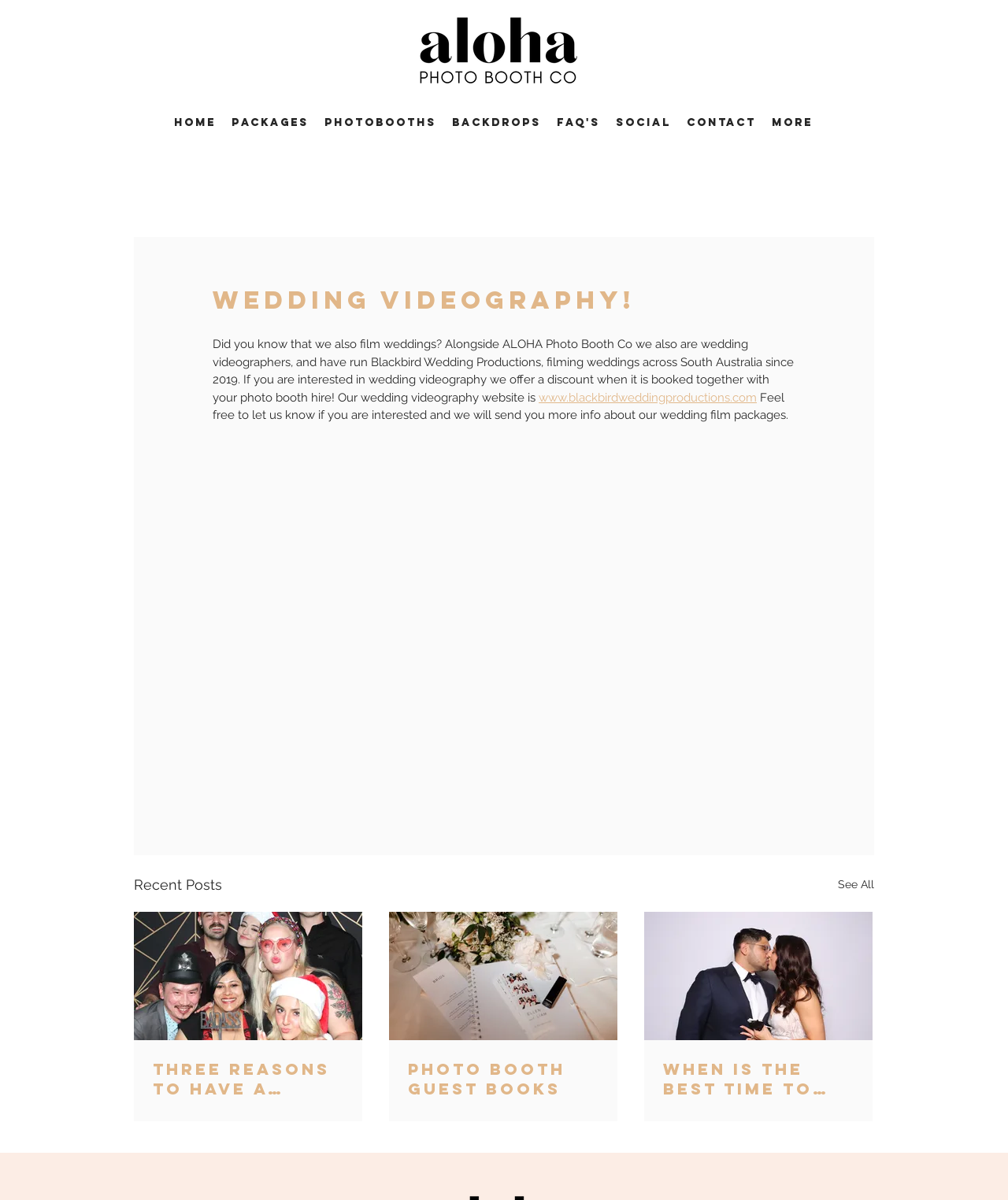Use the information in the screenshot to answer the question comprehensively: How many recent posts are displayed on the webpage?

I found the answer by counting the number of article elements under the 'Recent Posts' heading, which are 3.